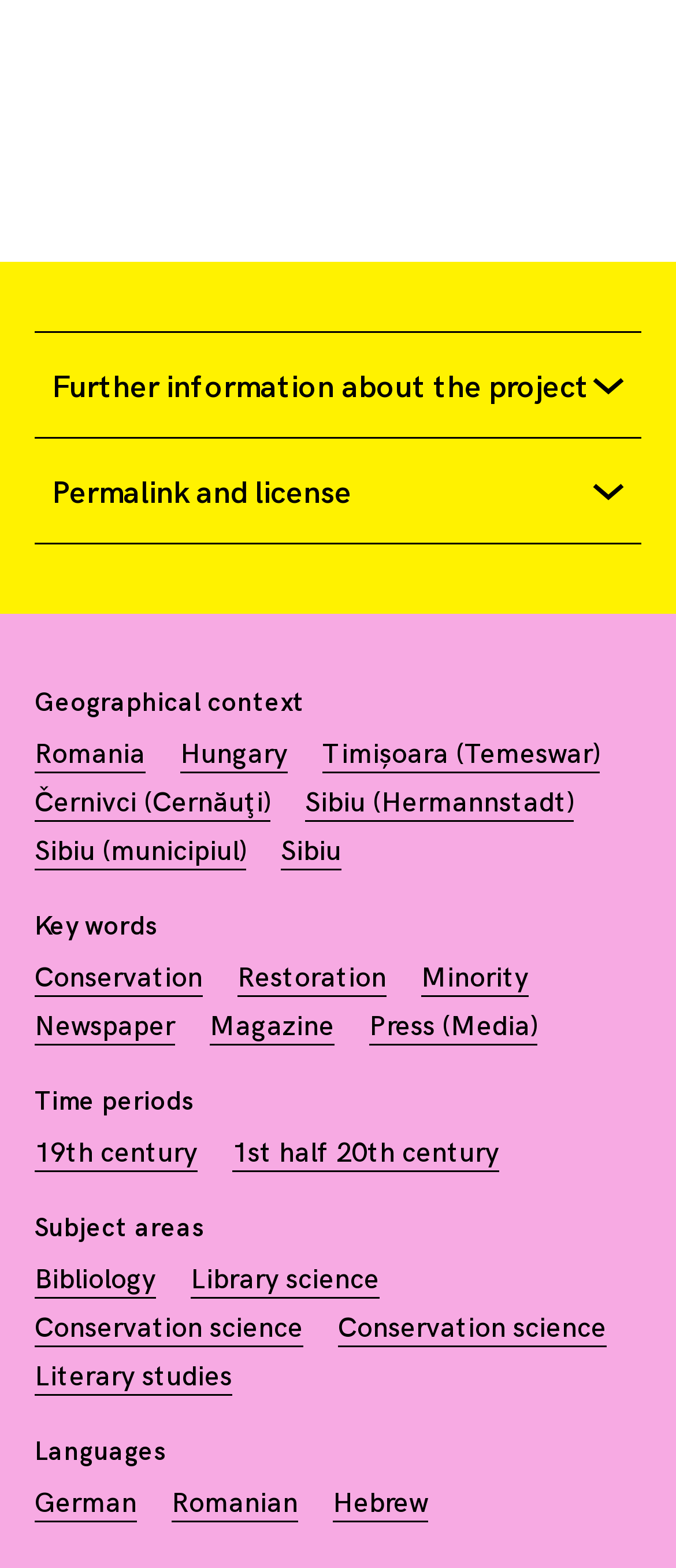Locate the bounding box coordinates of the clickable region necessary to complete the following instruction: "View the 'Romania' link". Provide the coordinates in the format of four float numbers between 0 and 1, i.e., [left, top, right, bottom].

[0.051, 0.471, 0.215, 0.492]